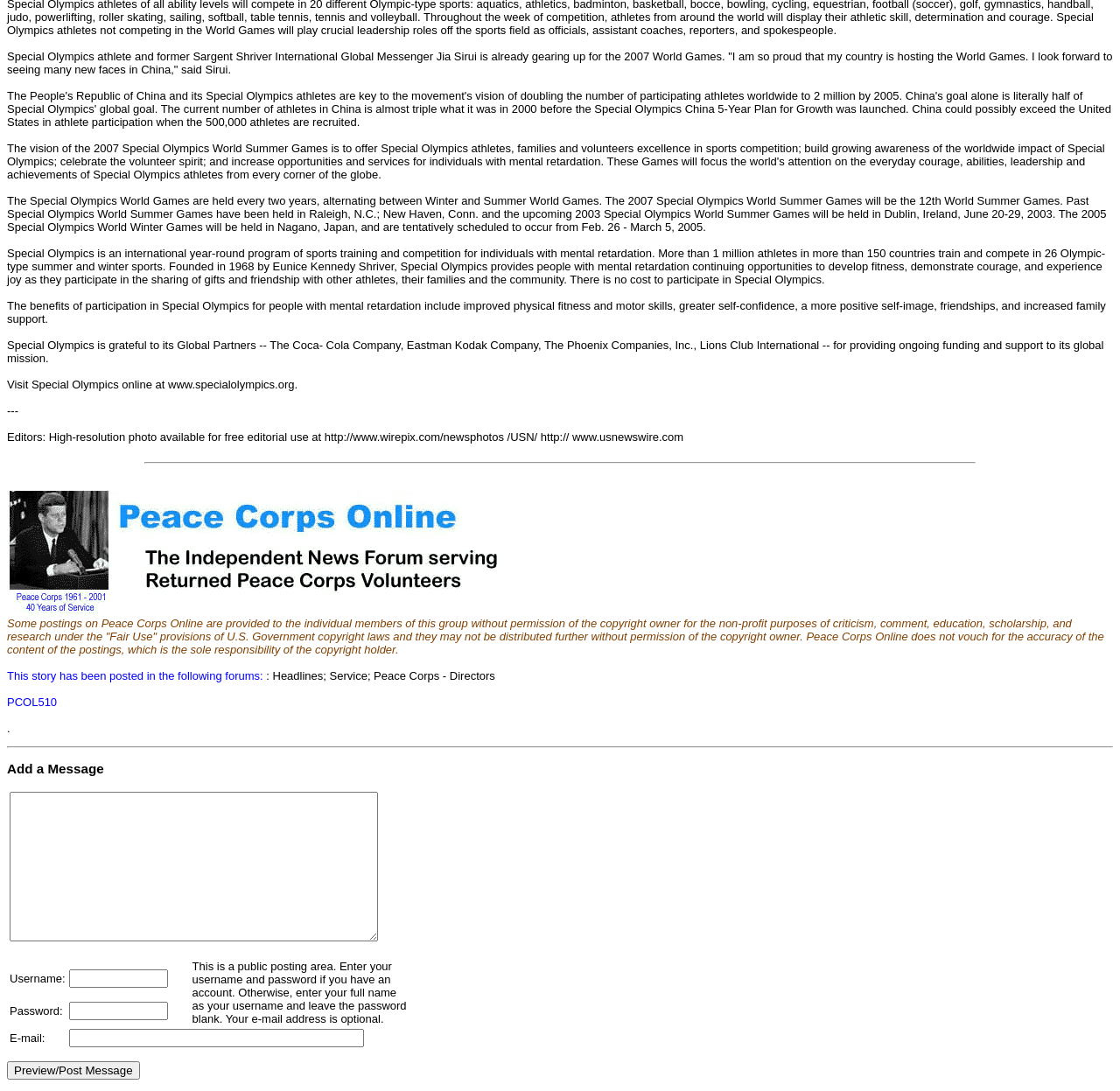What is the name of the organization mentioned in the first paragraph?
Answer the question with as much detail as you can, using the image as a reference.

The first paragraph mentions 'Special Olympics athlete and former Sargent Shriver International Global Messenger Jia Sirui', so the organization mentioned is Special Olympics.